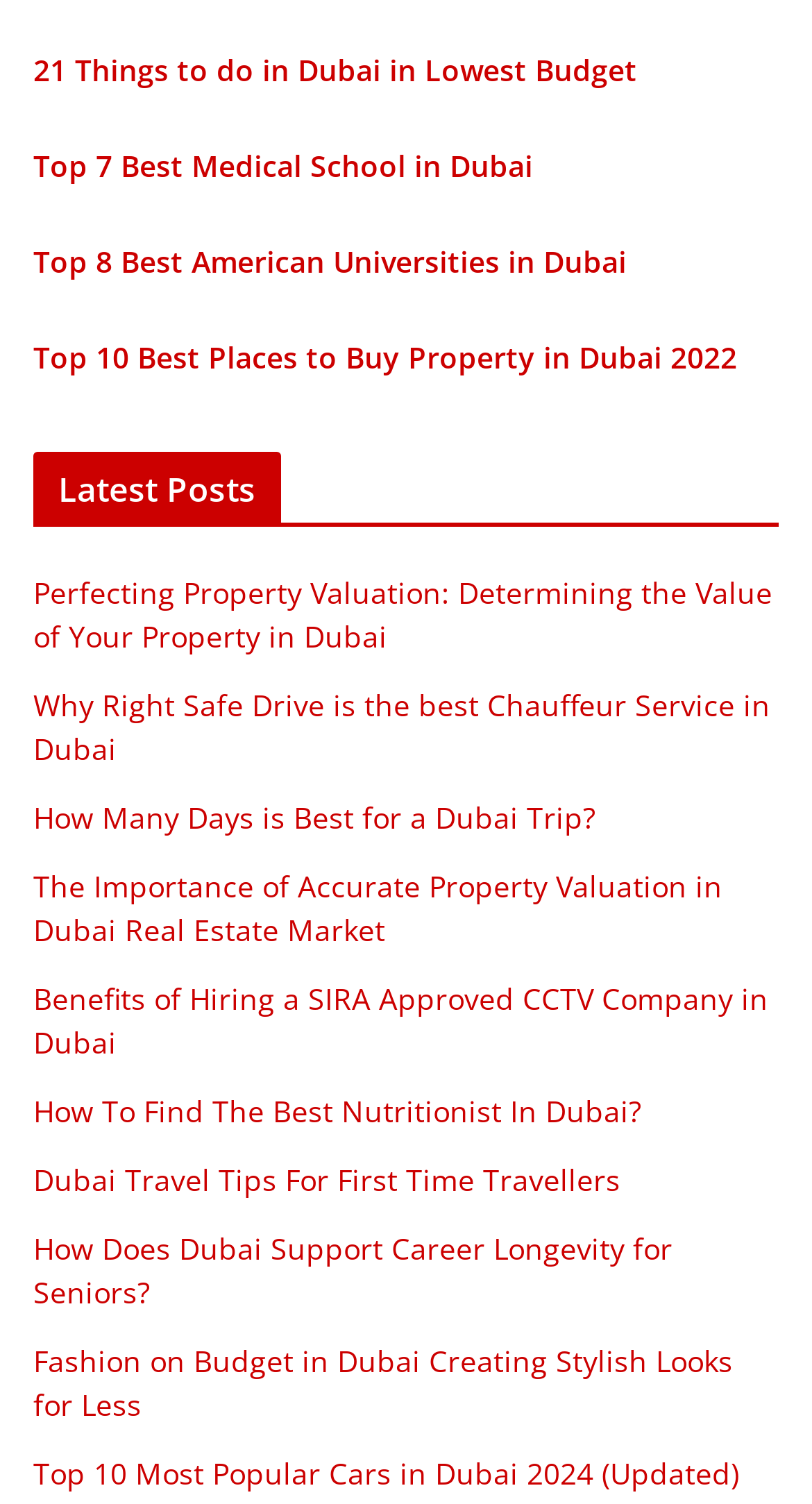How many links are there under the 'Latest Posts' heading?
Answer with a single word or phrase by referring to the visual content.

9